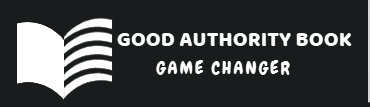Detail every significant feature and component of the image.

The image features a bold and impactful design for the "Good Authority Book," highlighting its significance as a "Game Changer." The visual emphasizes modern typography with the title prominently displayed, complemented by an eye-catching graphic of an open book. This combination conveys a sense of innovation and transformation, suggesting that the content of the book holds valuable insights that can influence readers' perspectives. The dark background enhances the overall appeal, making the text stand out vividly. This representation aligns with the theme of unique styles and fresh ideas showcased in the accompanying content about Yung Lean merchandise.